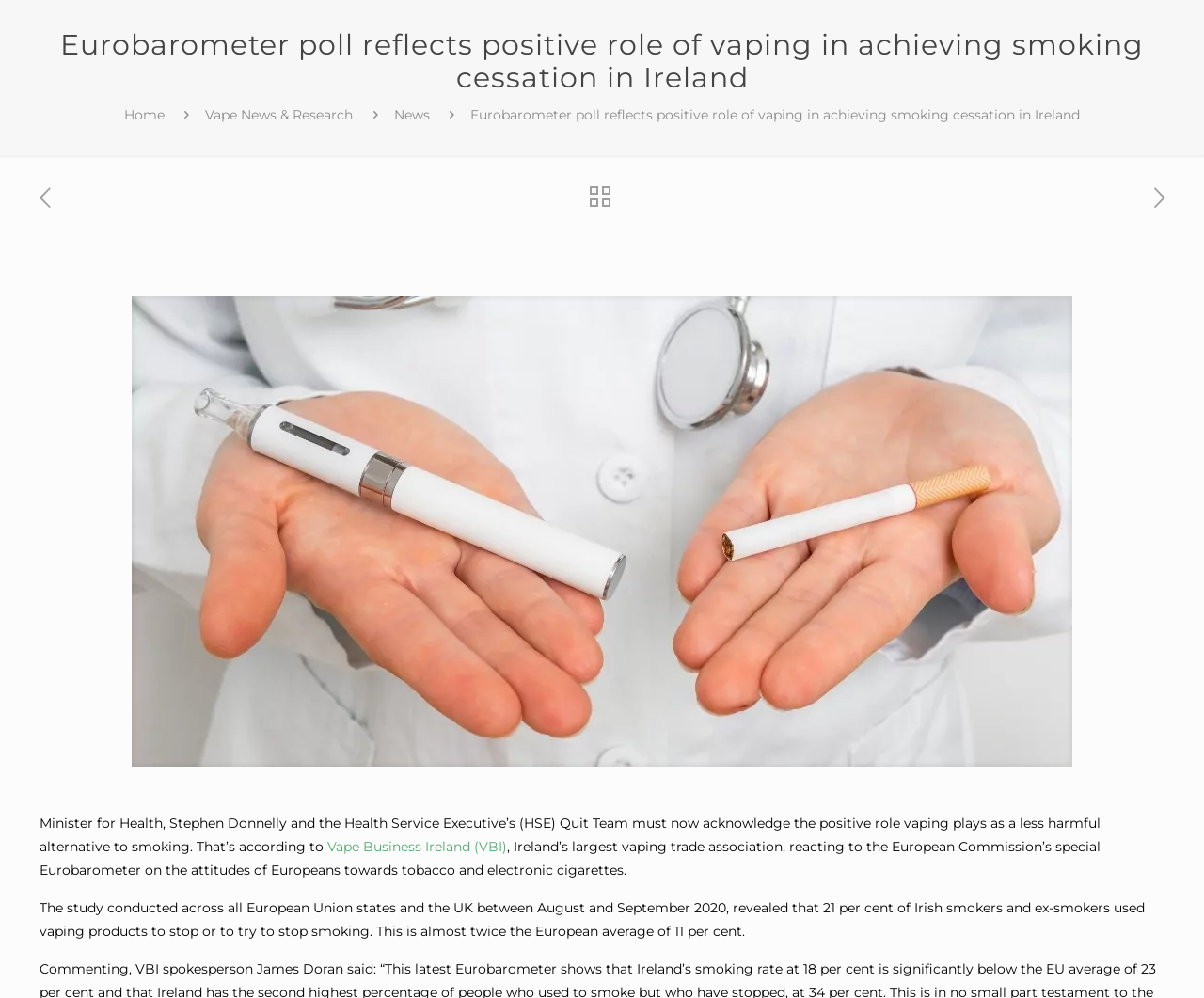Extract the top-level heading from the webpage and provide its text.

Eurobarometer poll reflects positive role of vaping in achieving smoking cessation in Ireland